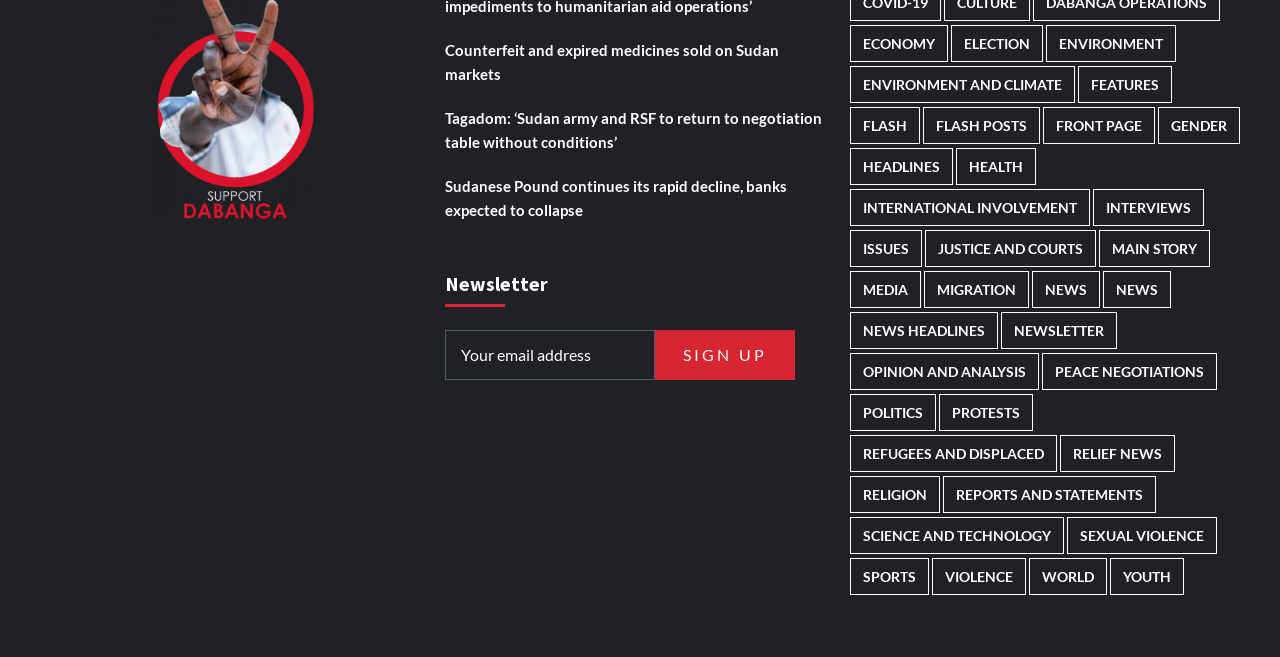Please specify the coordinates of the bounding box for the element that should be clicked to carry out this instruction: "Explore Health news". The coordinates must be four float numbers between 0 and 1, formatted as [left, top, right, bottom].

[0.747, 0.225, 0.809, 0.281]